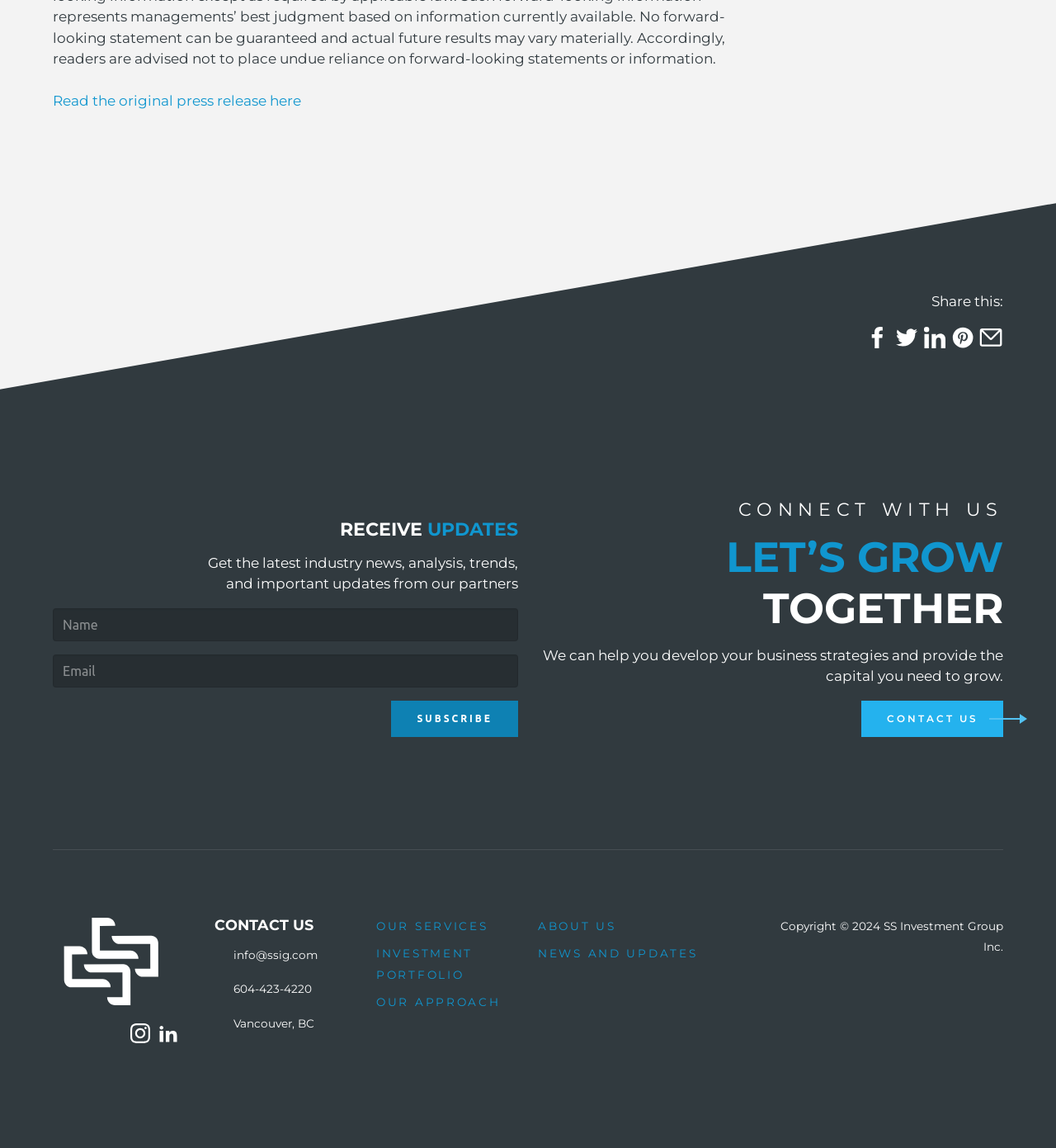What is the company's contact email?
From the screenshot, provide a brief answer in one word or phrase.

info@ssig.com